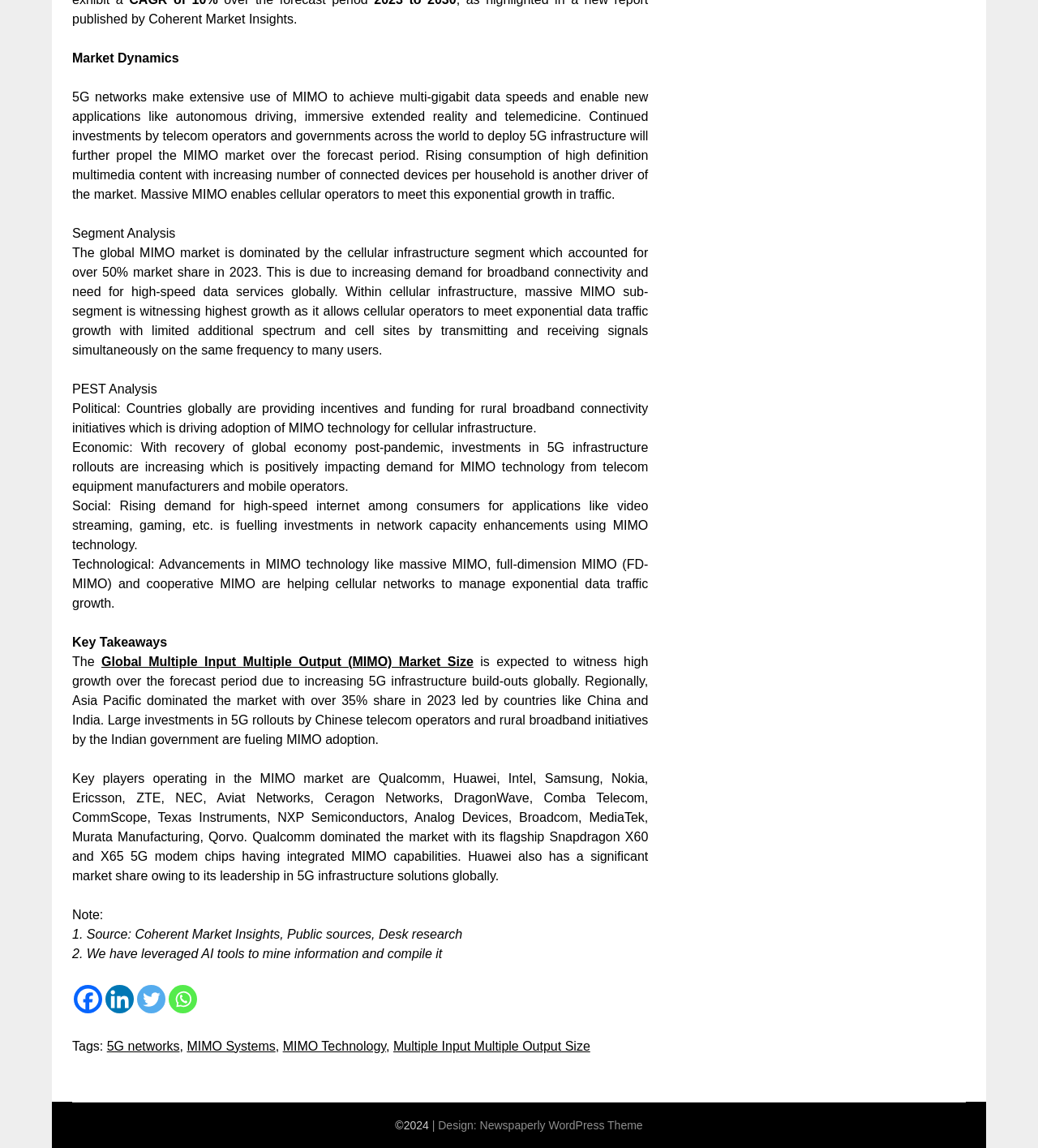Please provide a one-word or phrase answer to the question: 
Who is the market leader in the MIMO market?

Qualcomm